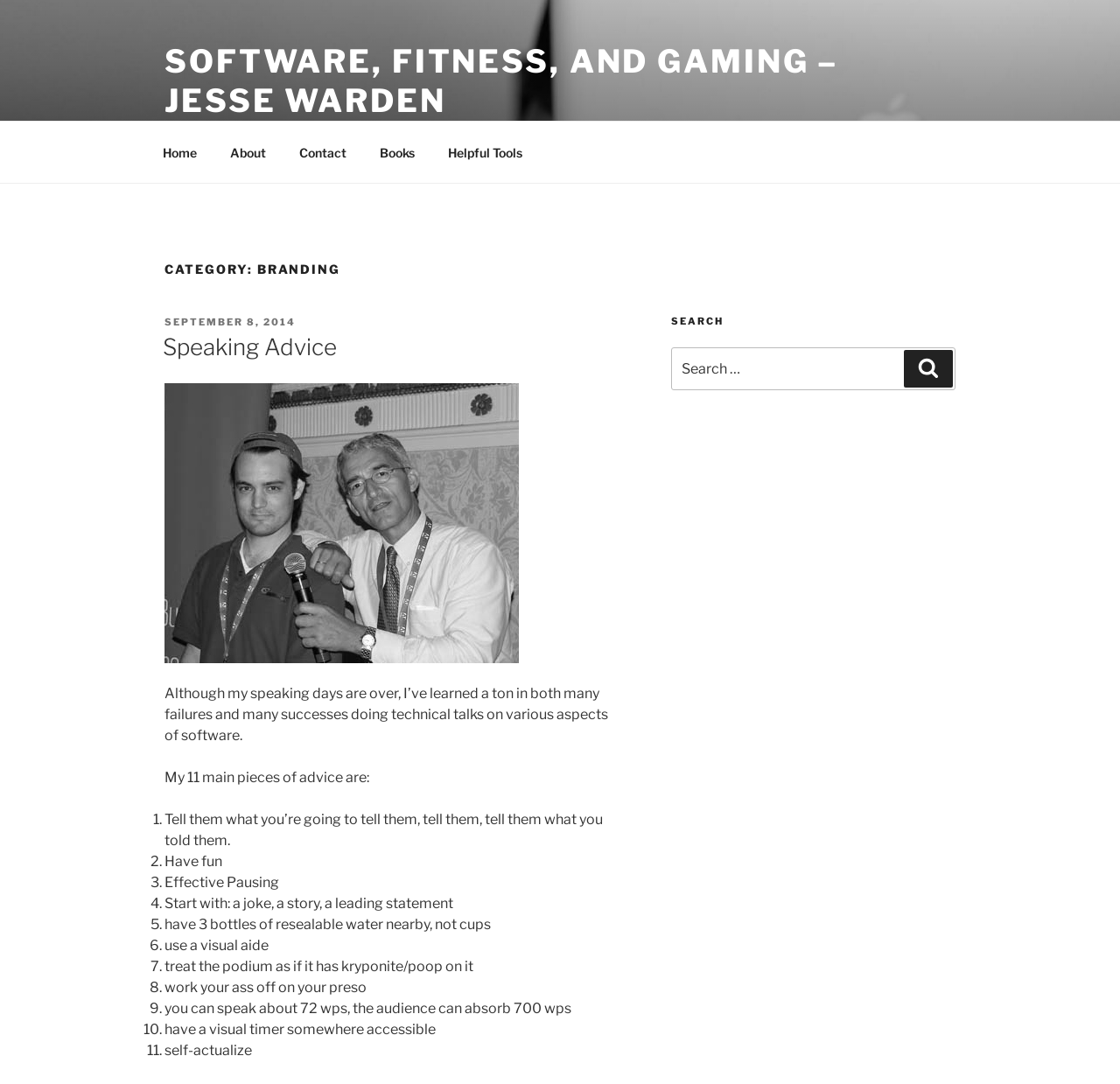Identify the coordinates of the bounding box for the element described below: "September 8, 2014April 28, 2018". Return the coordinates as four float numbers between 0 and 1: [left, top, right, bottom].

[0.147, 0.291, 0.264, 0.303]